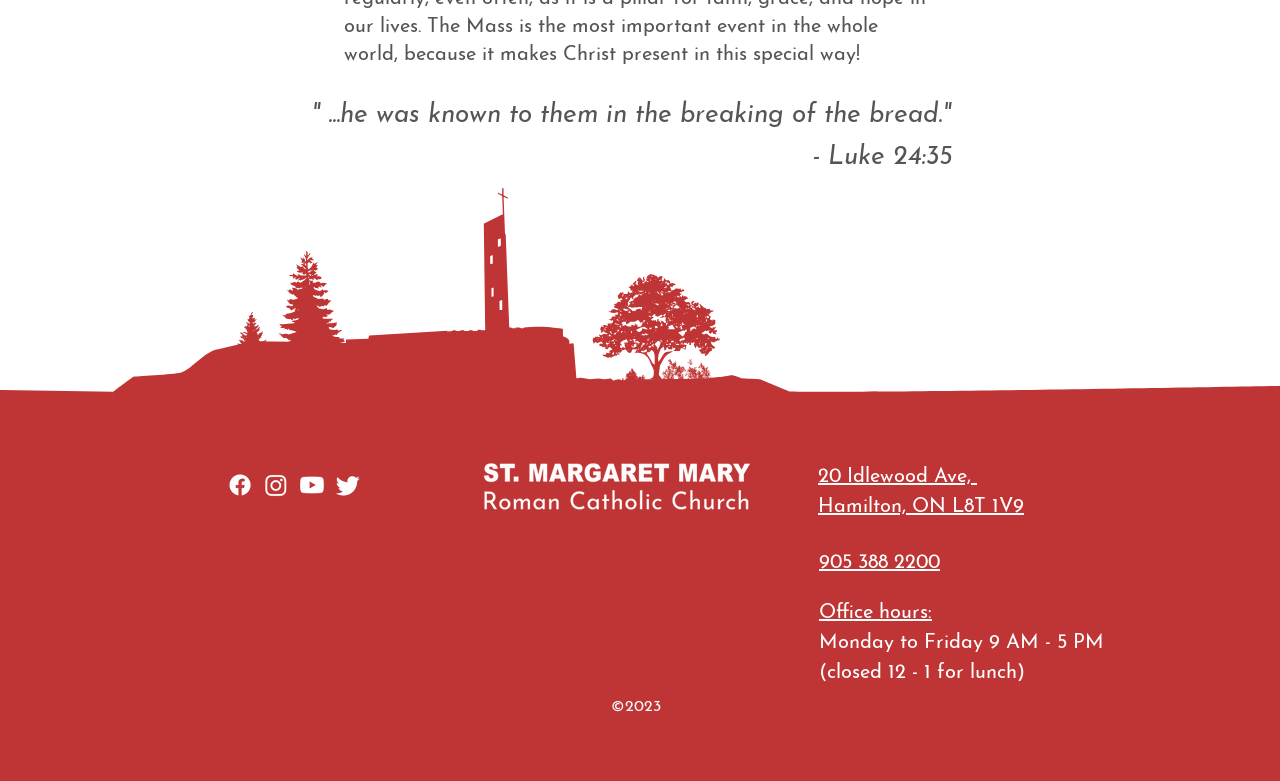What is the address of the office?
Please respond to the question with a detailed and well-explained answer.

The address of the office is mentioned in the heading element with ID 75, located at [0.639, 0.59, 0.877, 0.667], which contains the text '20 Idlewood Ave, Hamilton, ON L8T 1V9'.